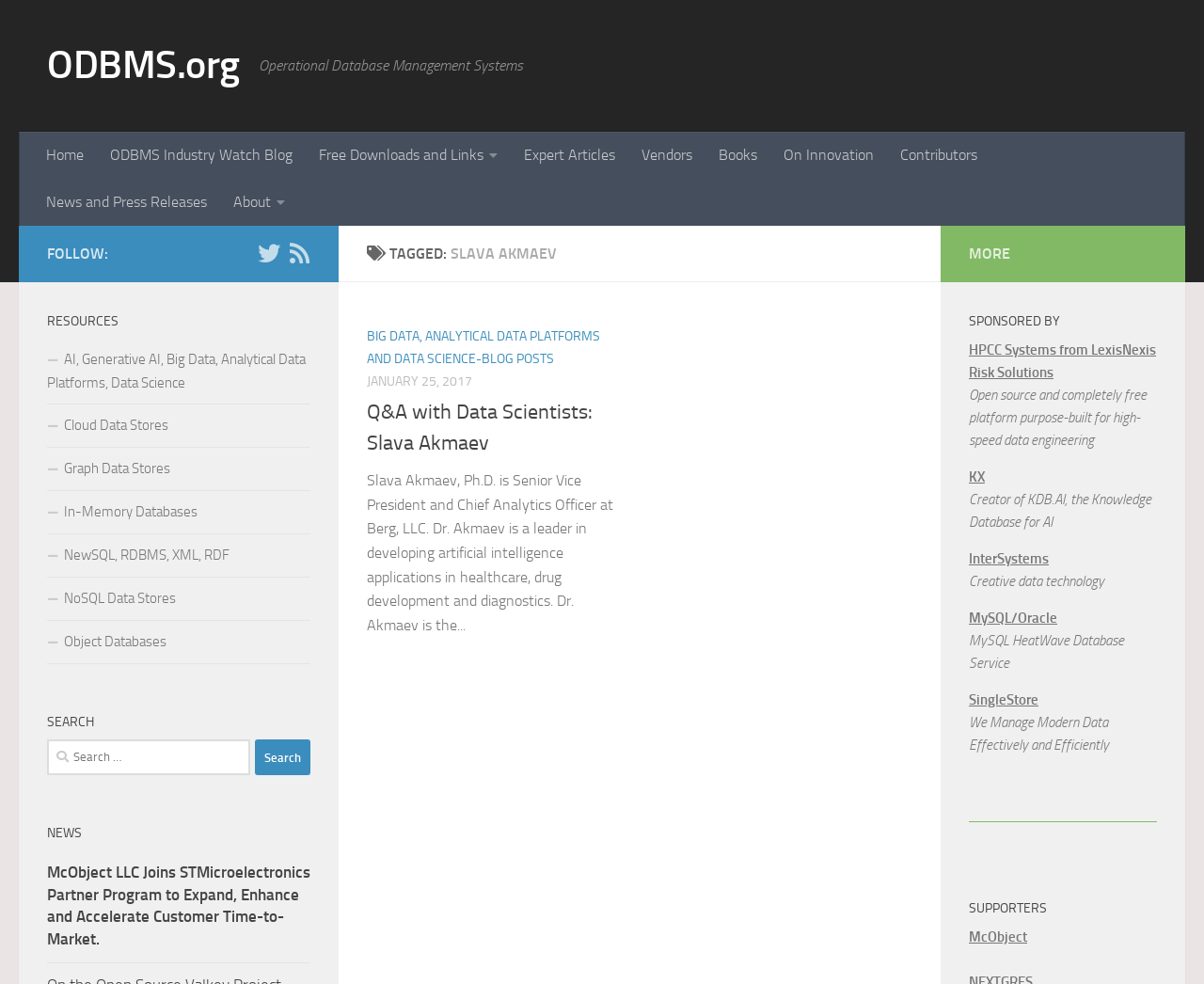Please identify the bounding box coordinates of the element's region that should be clicked to execute the following instruction: "Follow on Twitter". The bounding box coordinates must be four float numbers between 0 and 1, i.e., [left, top, right, bottom].

[0.214, 0.246, 0.233, 0.269]